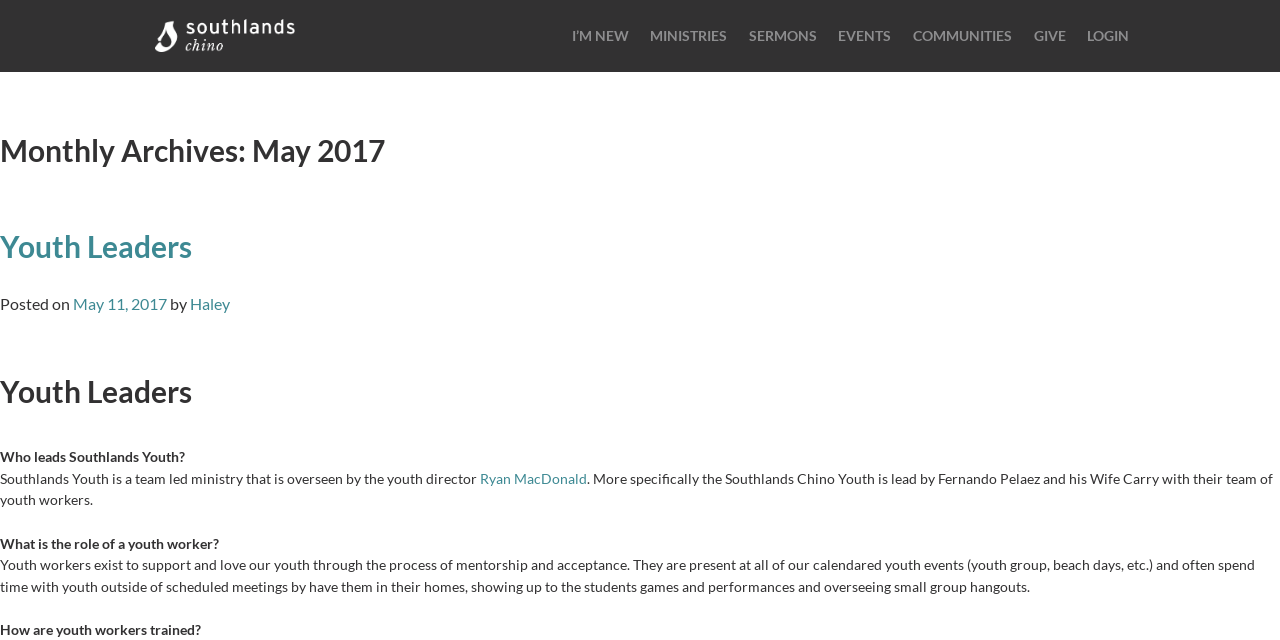Who leads Southlands Chino Youth?
Please answer the question as detailed as possible based on the image.

I found the answer by looking at the text content of the webpage, specifically the section that talks about the leadership of Southlands Chino Youth. It mentions that the youth is led by Fernando Pelaez and his Wife Carry with their team of youth workers.